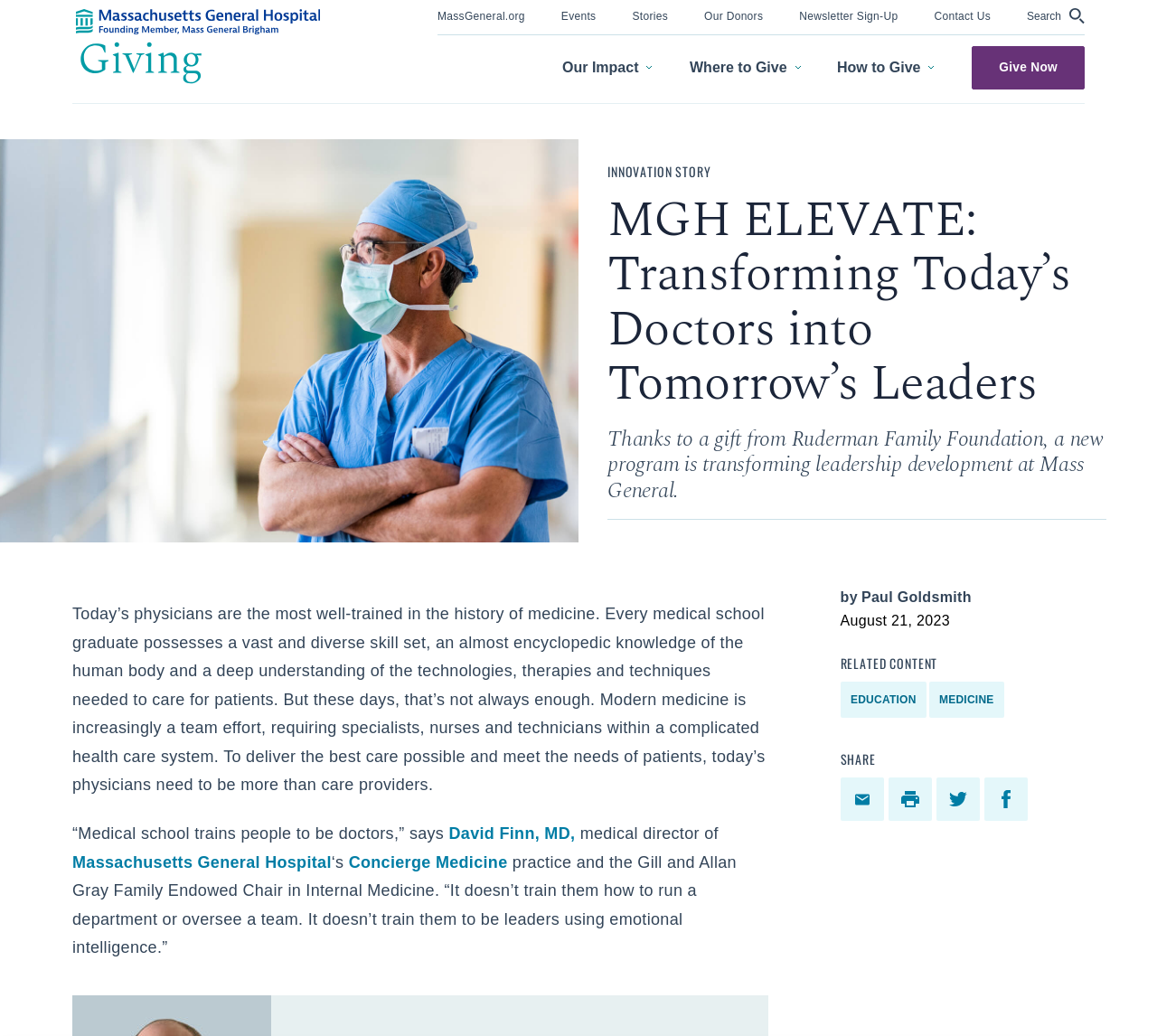Answer briefly with one word or phrase:
Who is the medical director of Concierge Medicine?

David Finn, MD